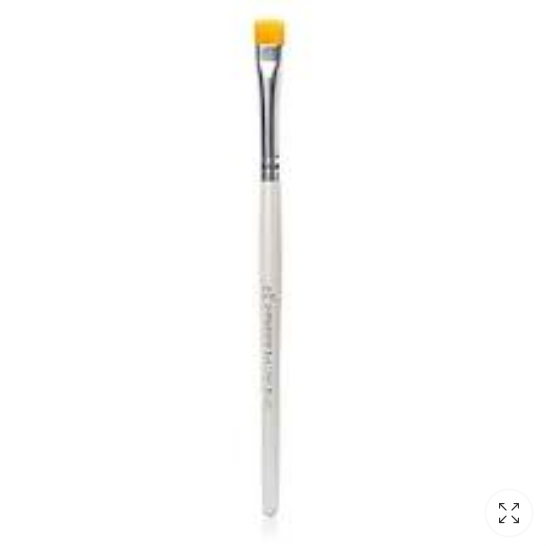What is the primary function of the brush's tip?
Look at the image and construct a detailed response to the question.

The caption describes the brush's tip as gentle and sleek, which allows for ultra-thin and smooth eyeliner application, indicating that the primary function of the tip is to enable precision application.